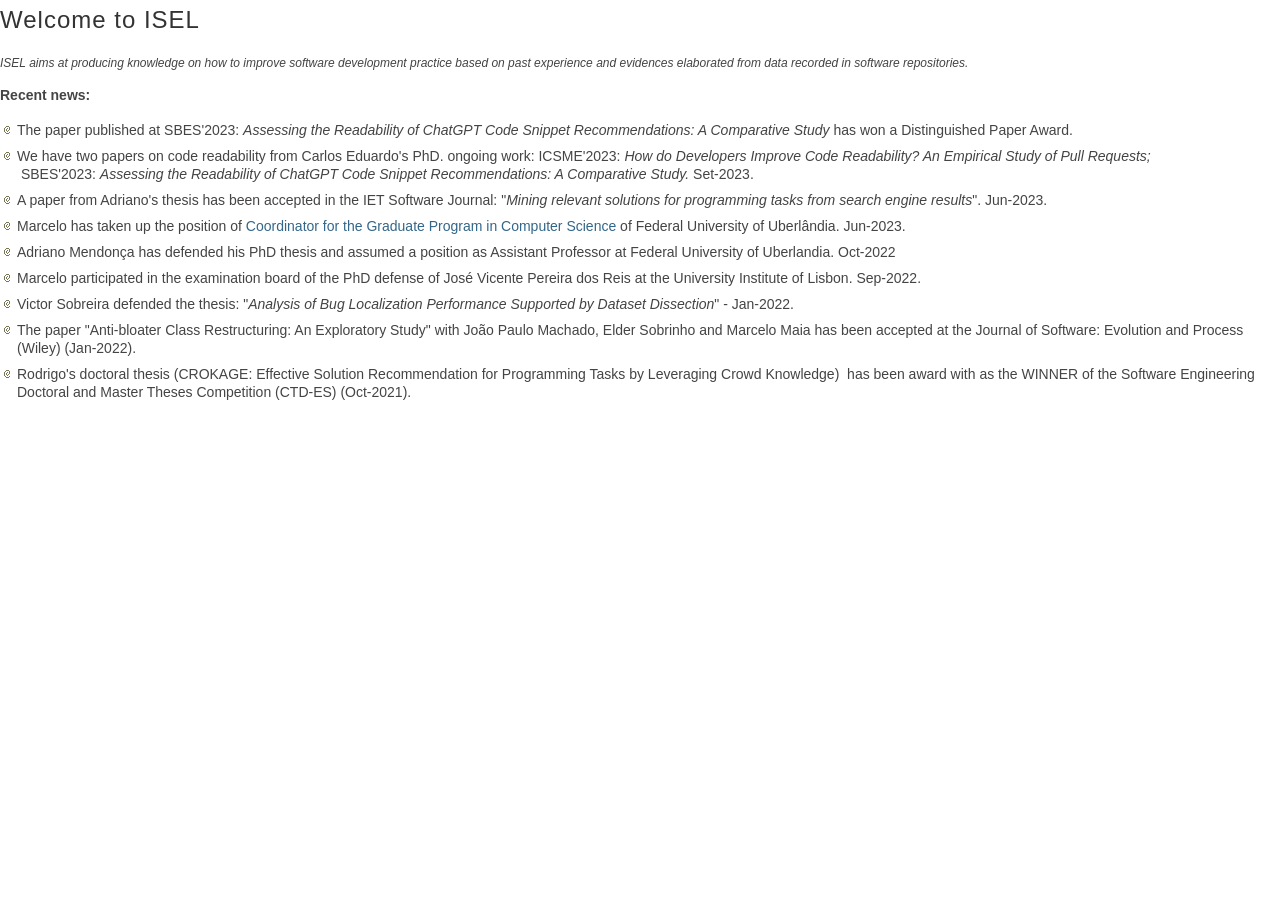What is the title of the paper accepted in the IET Software Journal?
Carefully analyze the image and provide a thorough answer to the question.

According to the webpage content, a paper from Adriano's thesis has been accepted in the IET Software Journal, and the title of the paper is 'Mining relevant solutions for programming tasks from search engine results'.